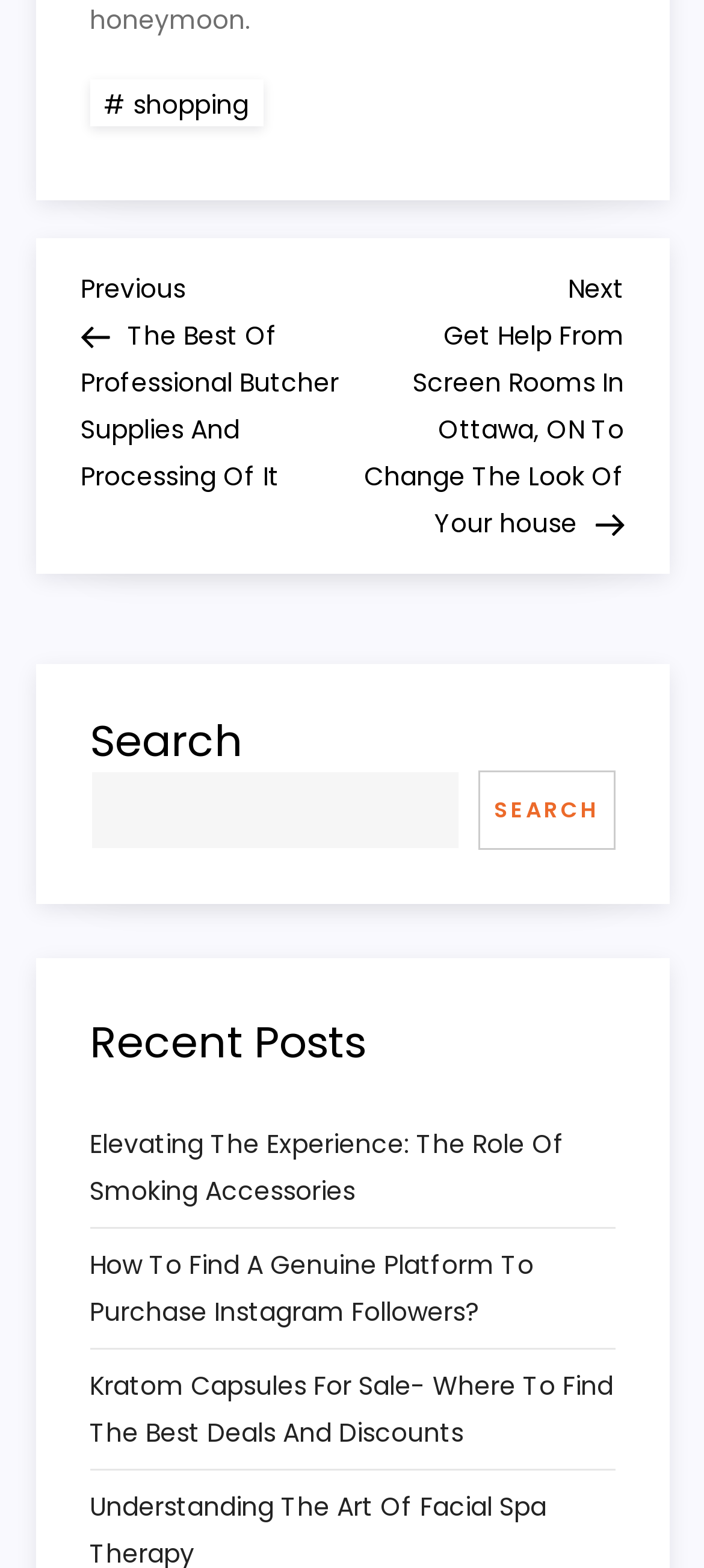Identify the bounding box coordinates of the clickable region required to complete the instruction: "Search for something". The coordinates should be given as four float numbers within the range of 0 and 1, i.e., [left, top, right, bottom].

[0.127, 0.491, 0.655, 0.542]